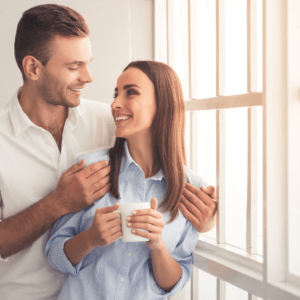What is the atmosphere of the room?
Using the image provided, answer with just one word or phrase.

cozy